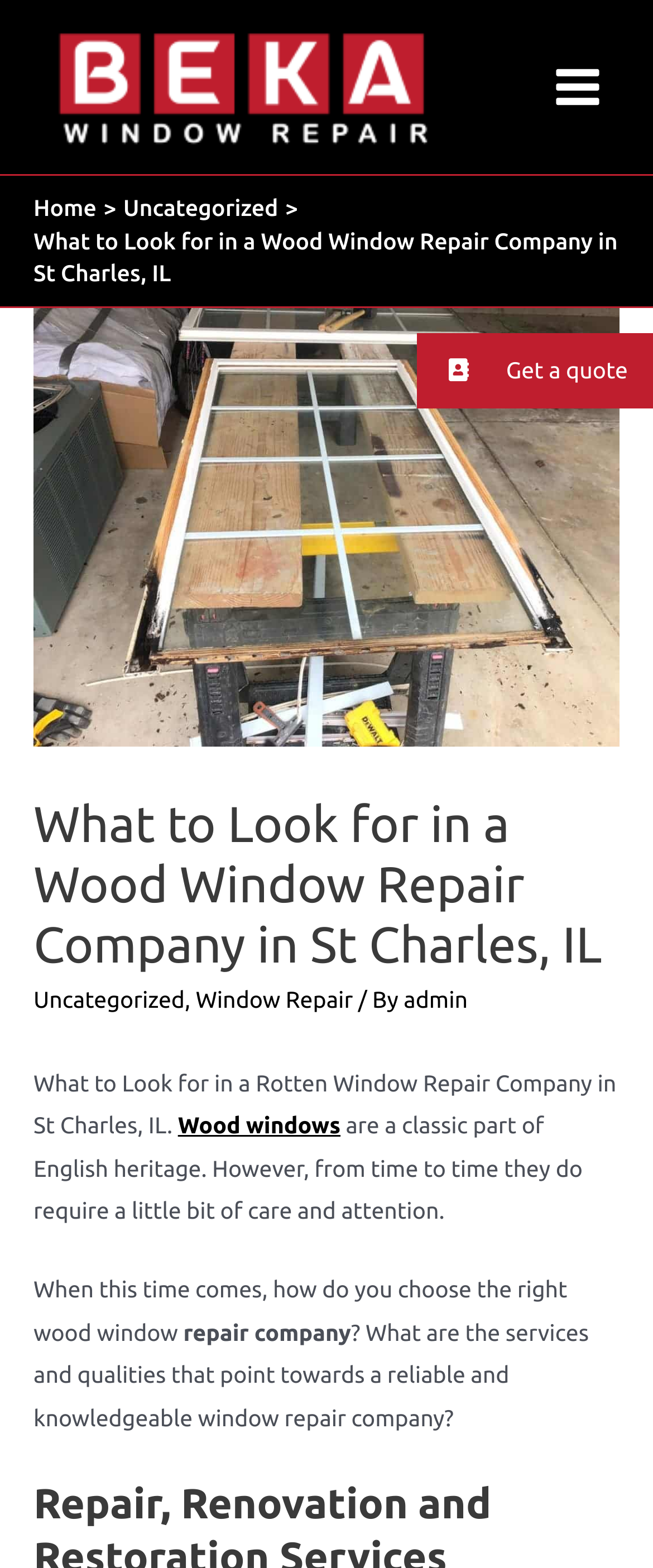What type of windows are mentioned in the article?
Deliver a detailed and extensive answer to the question.

The article mentions wood windows as a classic part of English heritage that require care and attention, suggesting that the company specializes in repairing this type of windows.